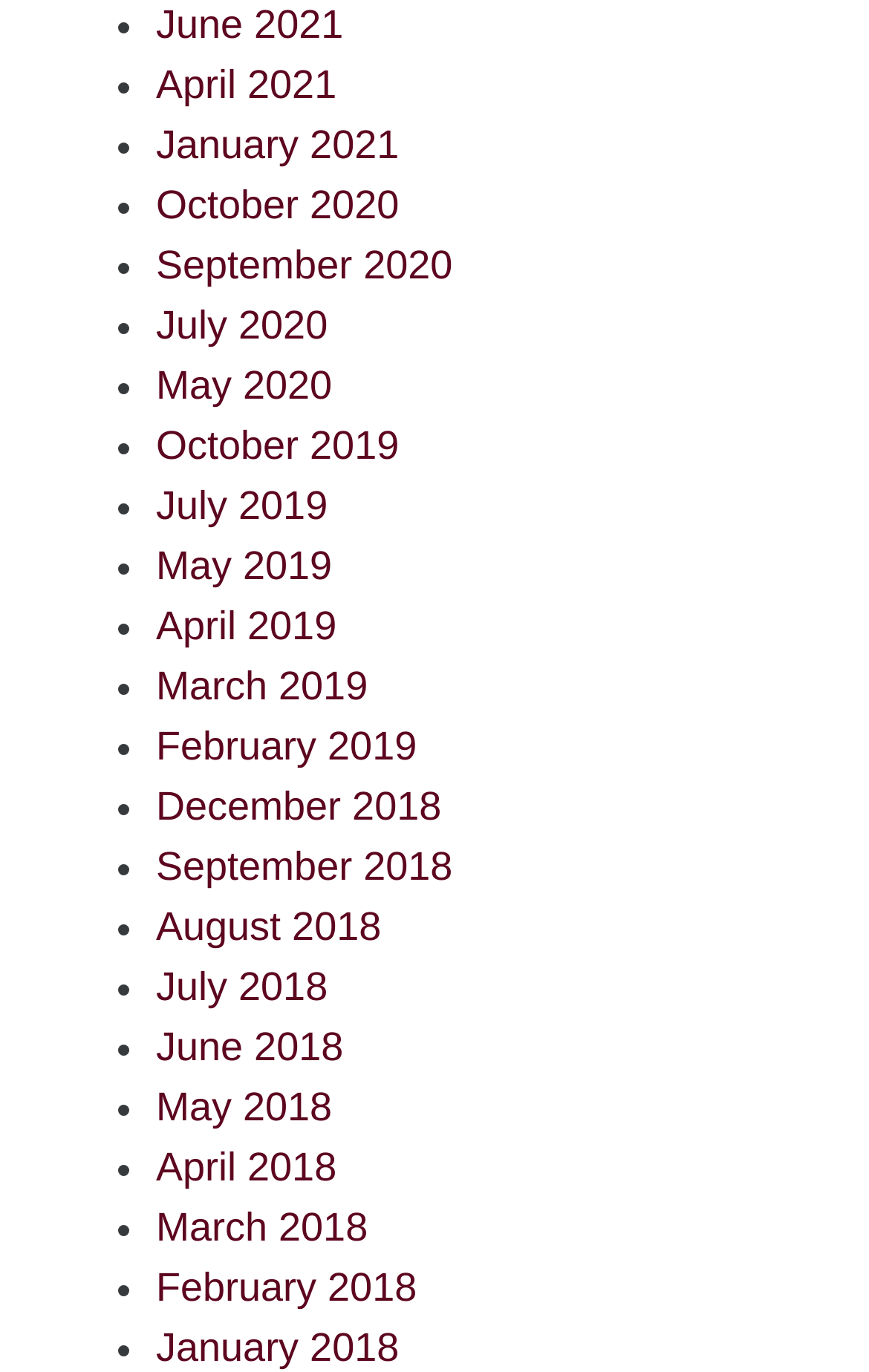How many months are listed in total?
Look at the image and respond with a one-word or short-phrase answer.

24